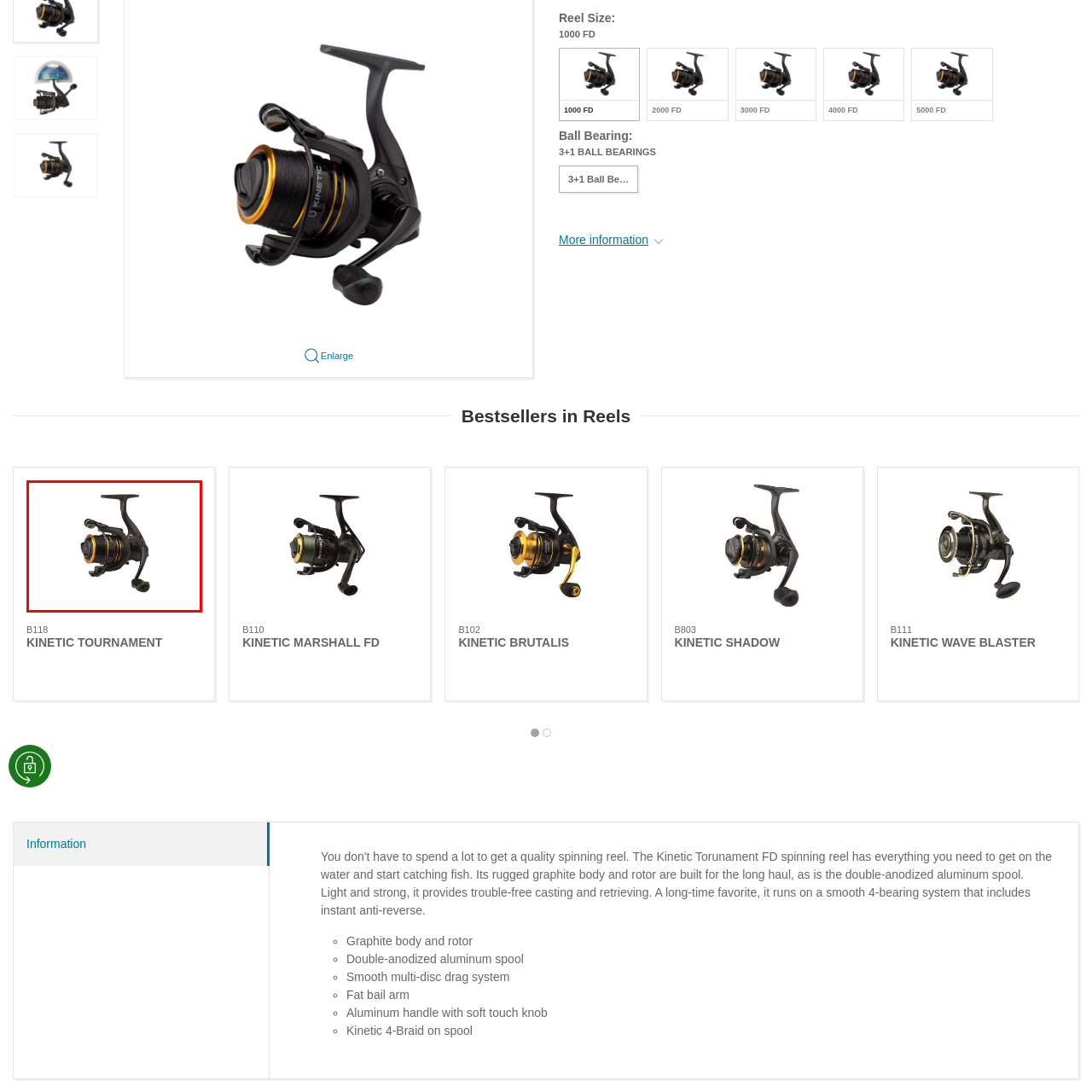Look closely at the image within the red bounding box, What is the purpose of the double-anodized aluminum spool? Respond with a single word or short phrase.

Resistance against corrosion and wear